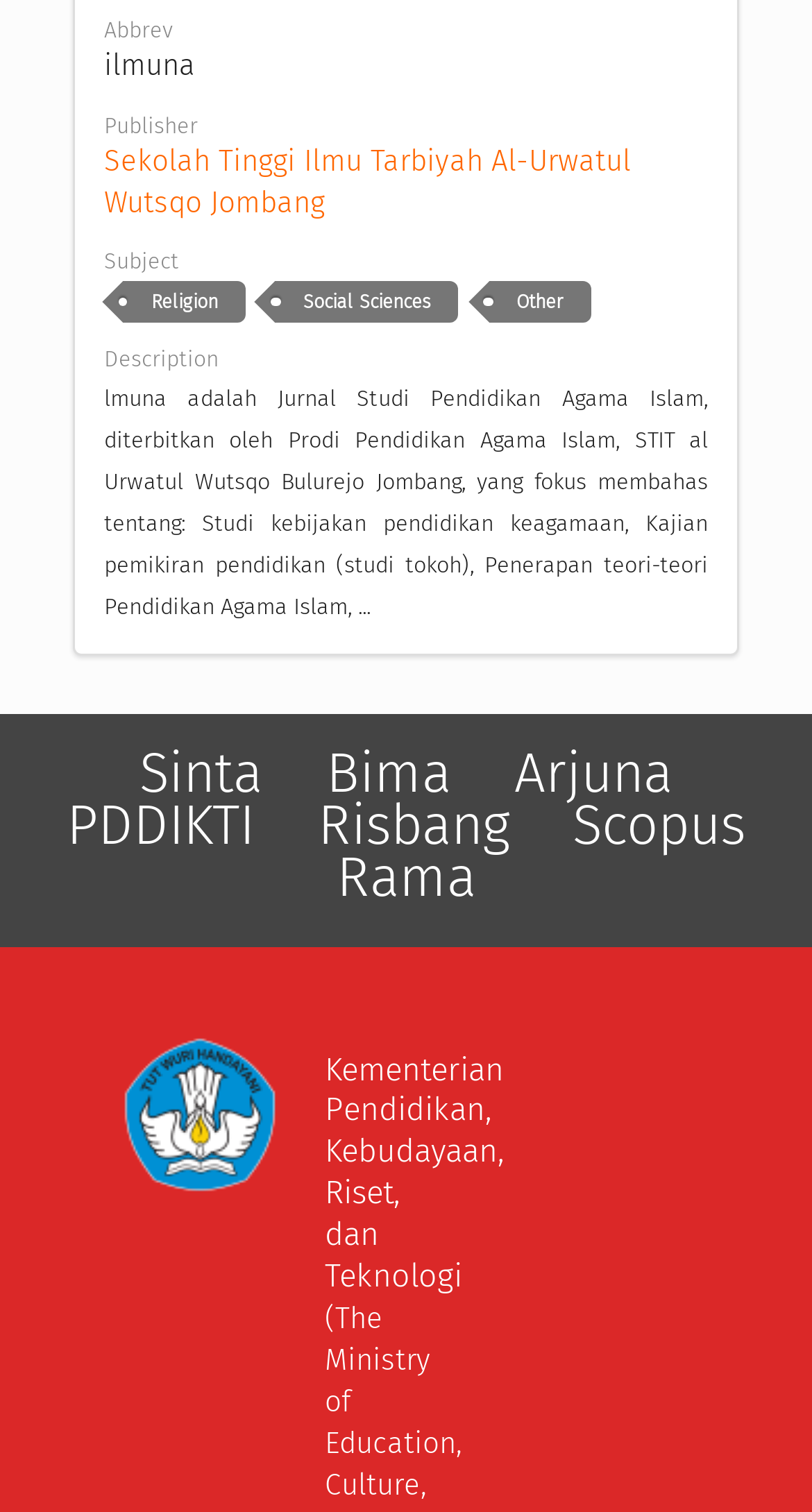Please specify the bounding box coordinates of the clickable region to carry out the following instruction: "Click on Scopus". The coordinates should be four float numbers between 0 and 1, in the format [left, top, right, bottom].

[0.671, 0.477, 0.952, 0.615]